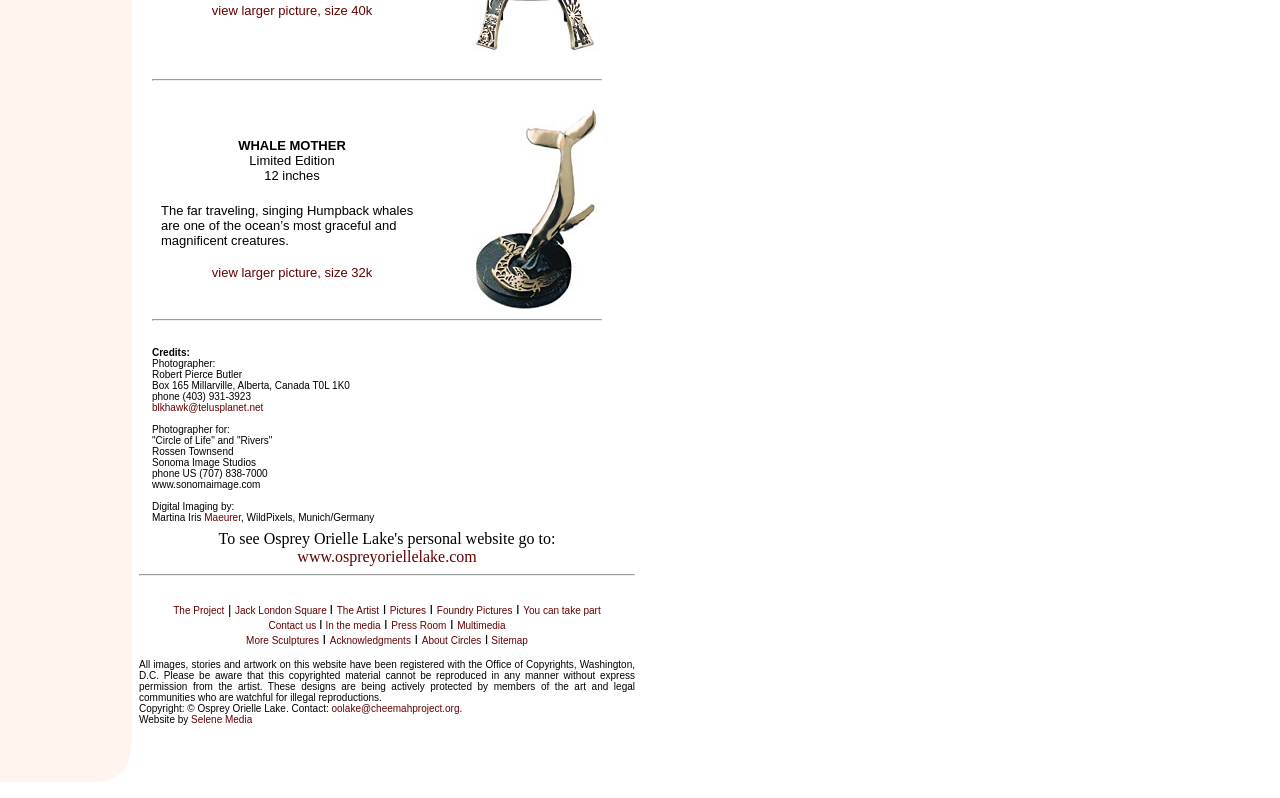Provide a one-word or brief phrase answer to the question:
What is the contact email of Osprey Orielle Lake?

oolake@cheemahproject.org